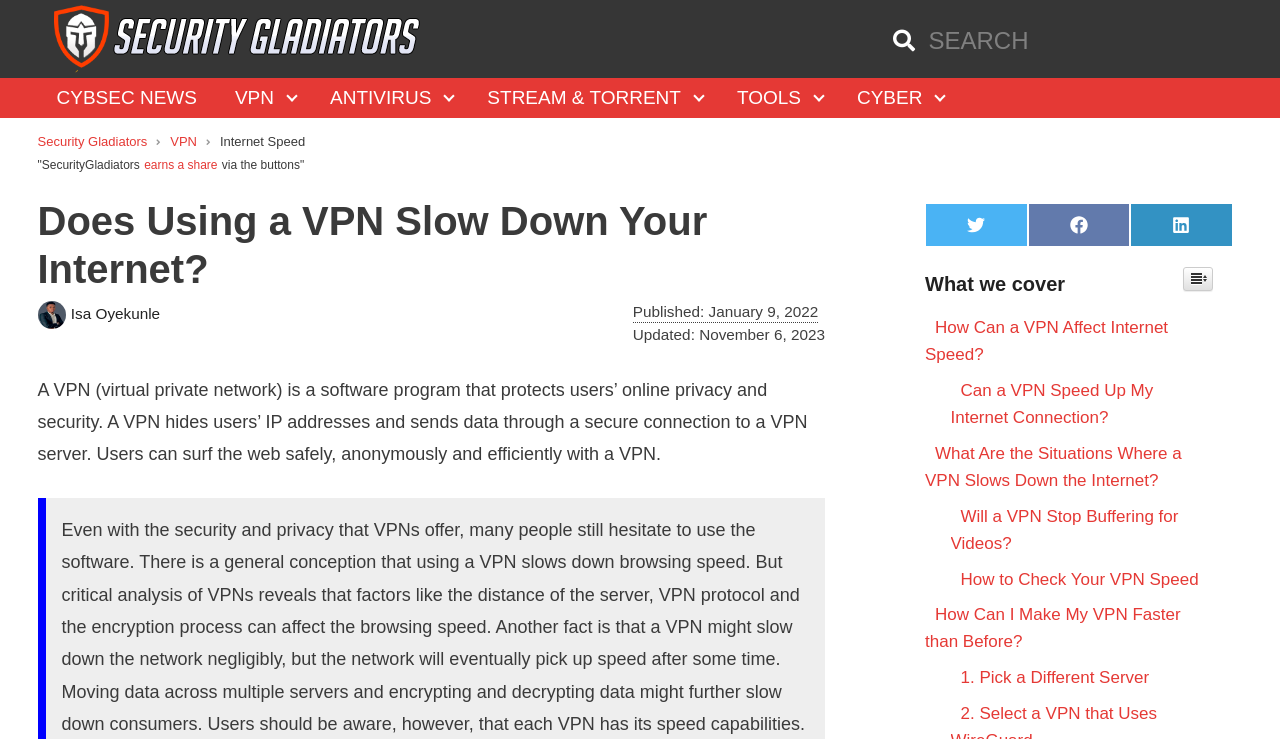Provide the bounding box coordinates of the HTML element this sentence describes: "[ thread ]".

None